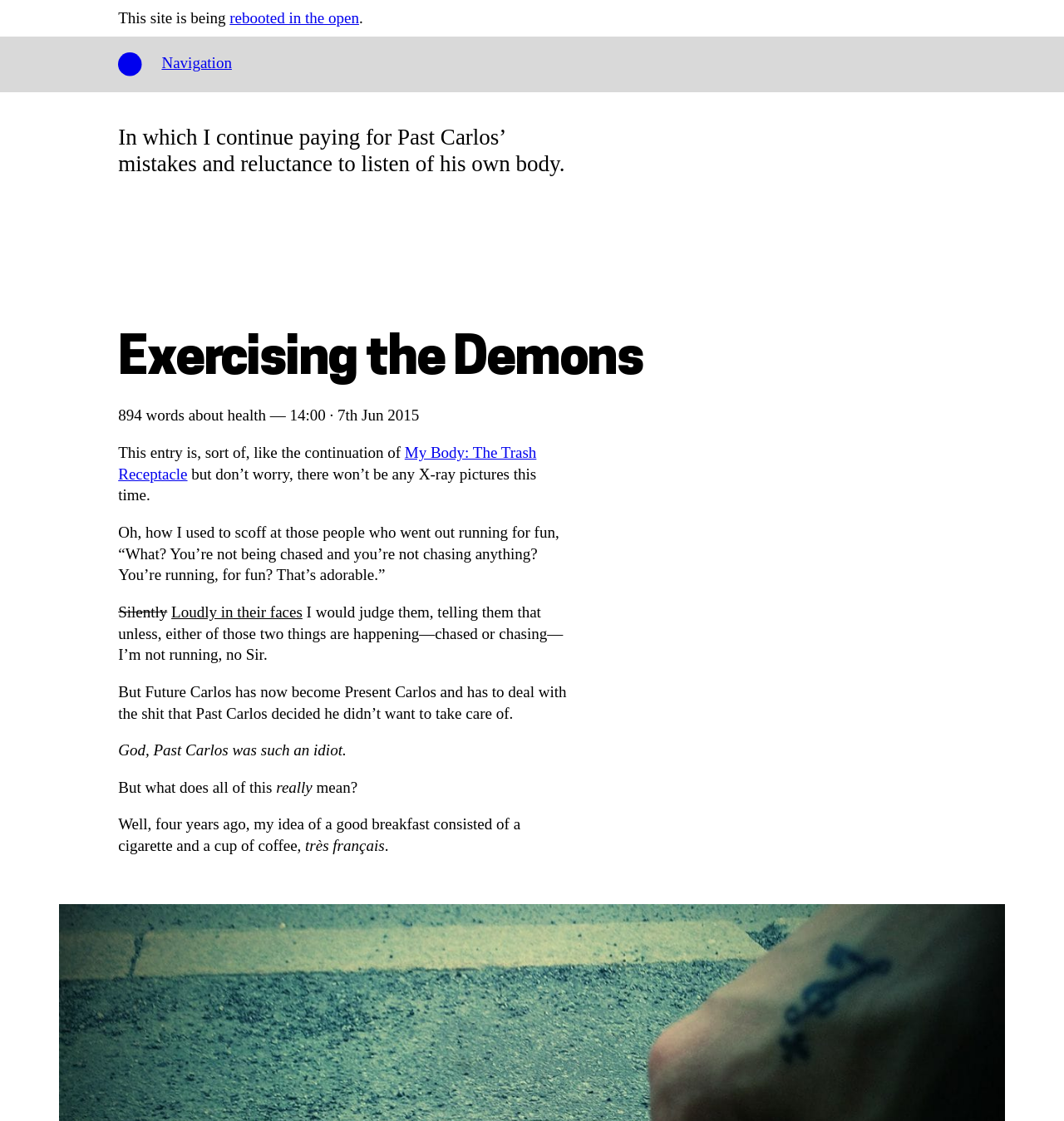What is the tone of the article?
Based on the screenshot, answer the question with a single word or phrase.

Reflective